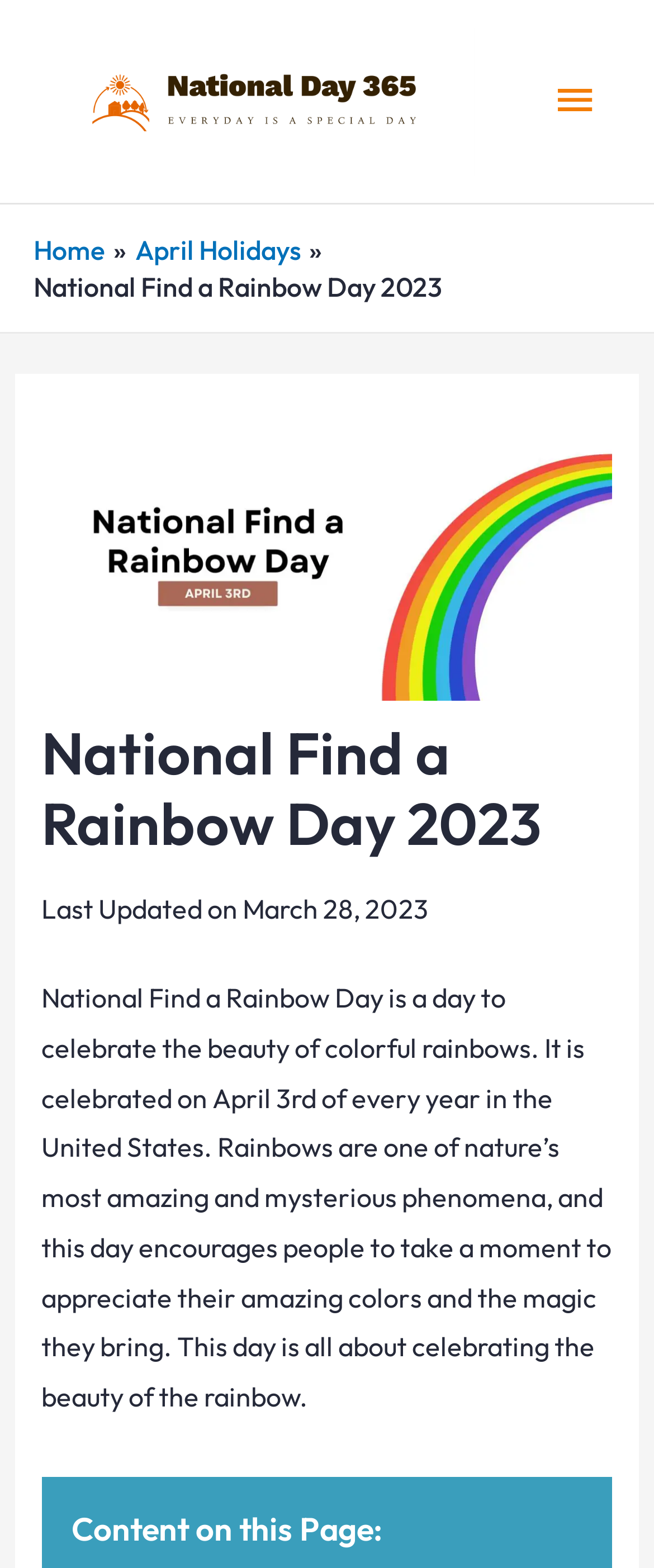What is the purpose of National Find a Rainbow Day?
Answer with a single word or phrase, using the screenshot for reference.

Celebrate beauty of rainbows